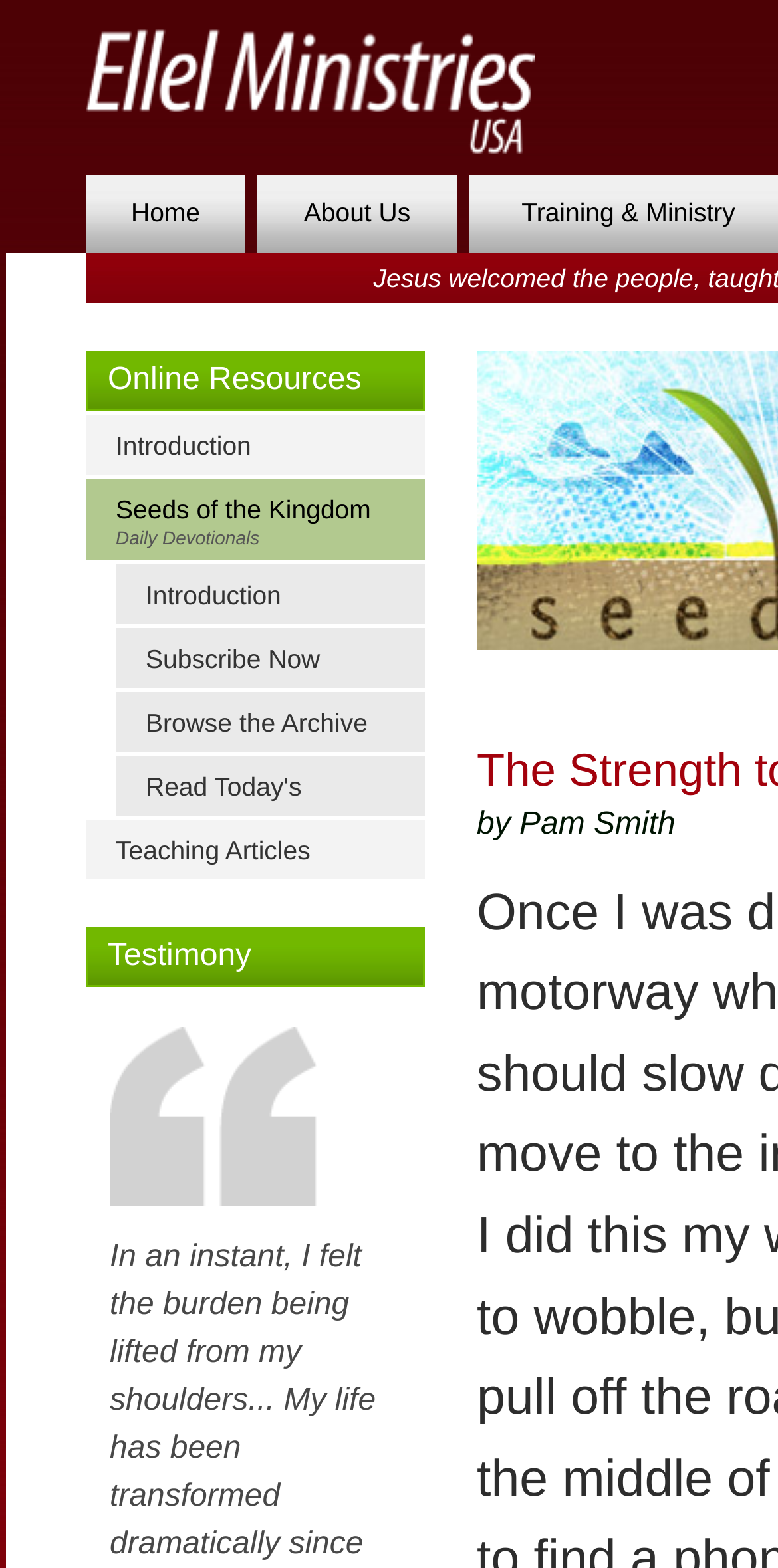Give a detailed account of the webpage's layout and content.

The webpage is the official website for Ellel USA, a Christian ministry organization. At the top left of the page, there is an image of Ellel Ministries UK & Ireland. Below the image, there is a navigation menu with five links: "Home", "About Us", "Online Resources", "Introduction", and "Seeds of the Kingdom Daily Devotionals". These links are aligned horizontally and take up about half of the page's width.

Further down, there is another section with four links: "Introduction", "Subscribe Now", "Browse the Archive", and "Read Today's". These links are also aligned horizontally and are positioned below the previous navigation menu.

To the right of these links, there is a single link "Teaching Articles". Below this link, there is a static text element with the title "Testimony". This text element is positioned near the bottom left of the page.

Overall, the webpage has a simple and organized layout, with a focus on providing easy access to various resources and articles related to the Christian ministry.